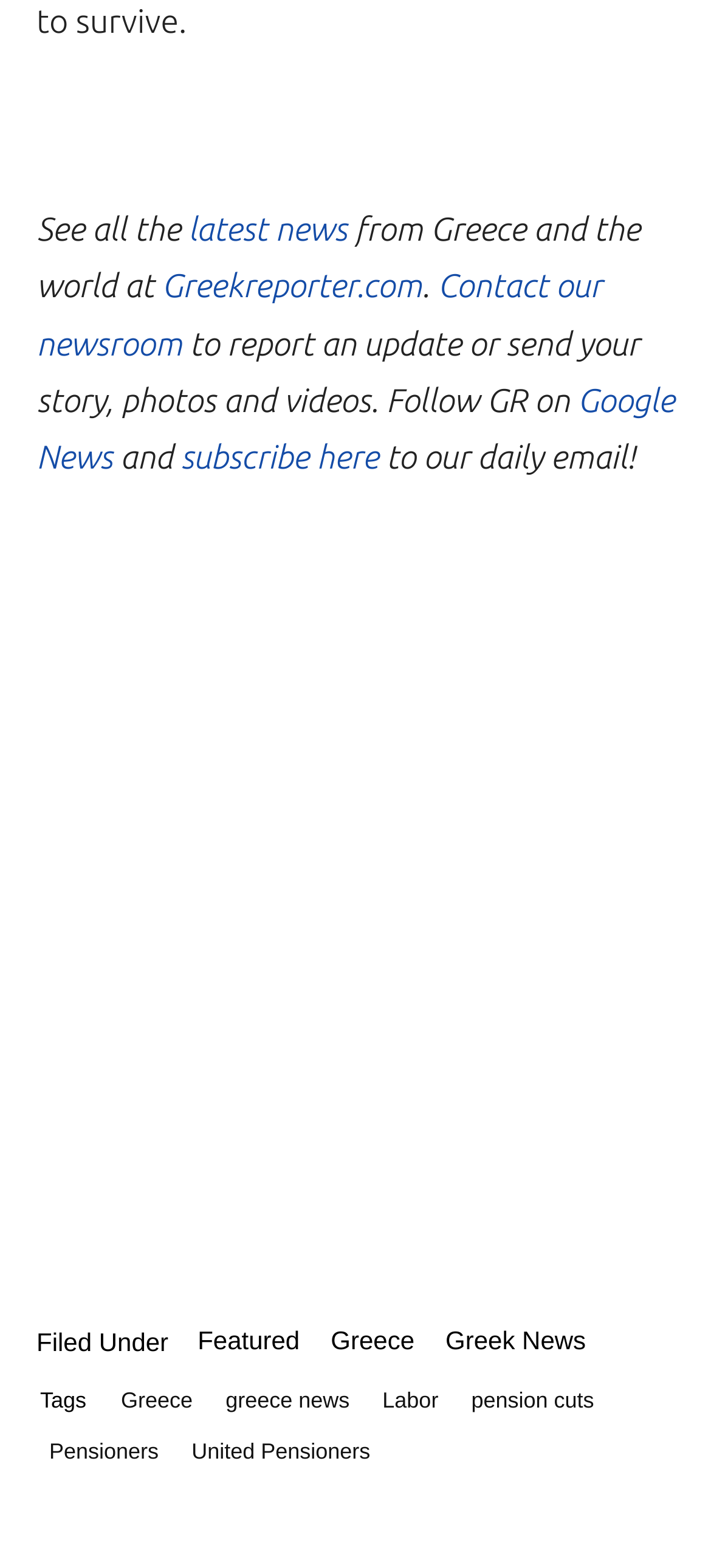Locate the bounding box of the UI element defined by this description: "Contact our newsroom". The coordinates should be given as four float numbers between 0 and 1, formatted as [left, top, right, bottom].

[0.051, 0.171, 0.847, 0.231]